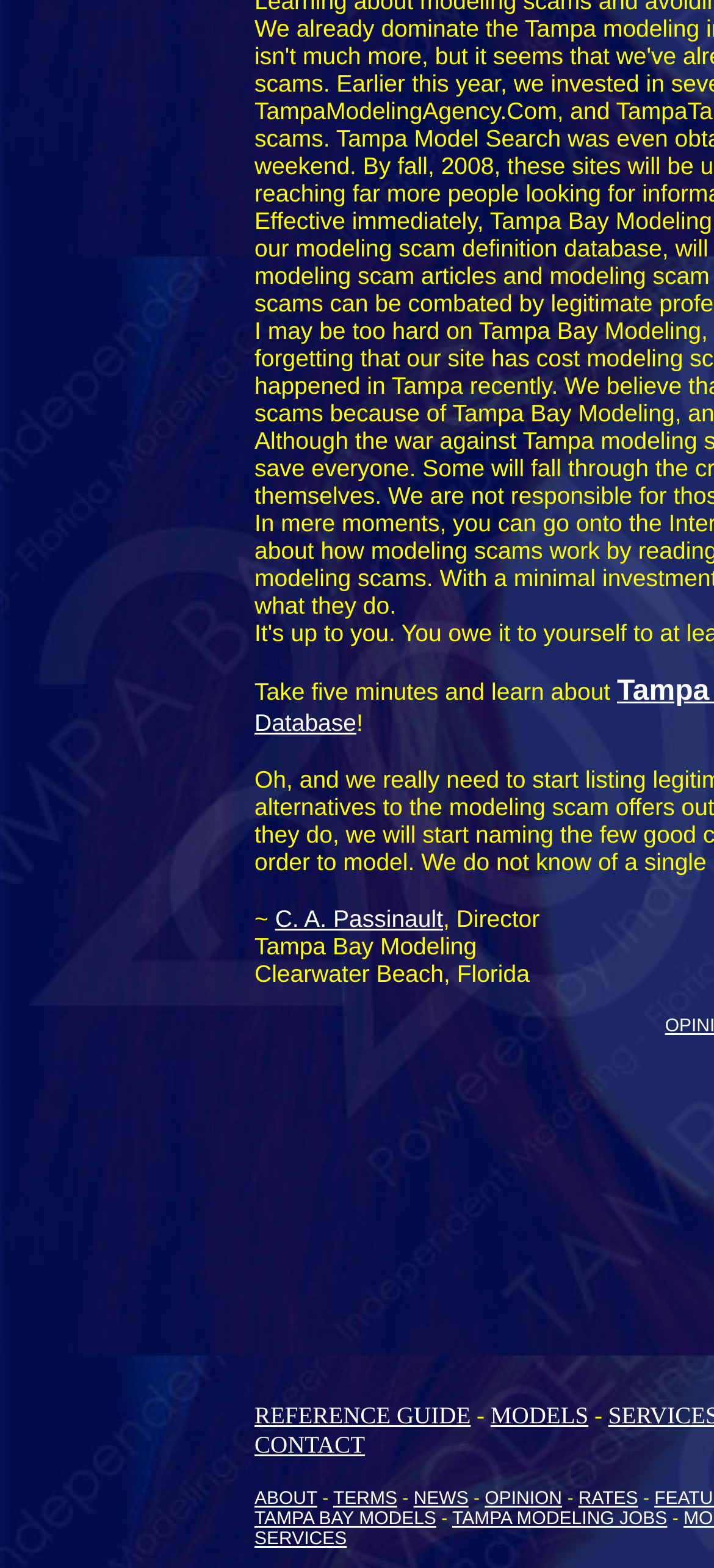Please pinpoint the bounding box coordinates for the region I should click to adhere to this instruction: "explore models".

[0.687, 0.894, 0.824, 0.911]